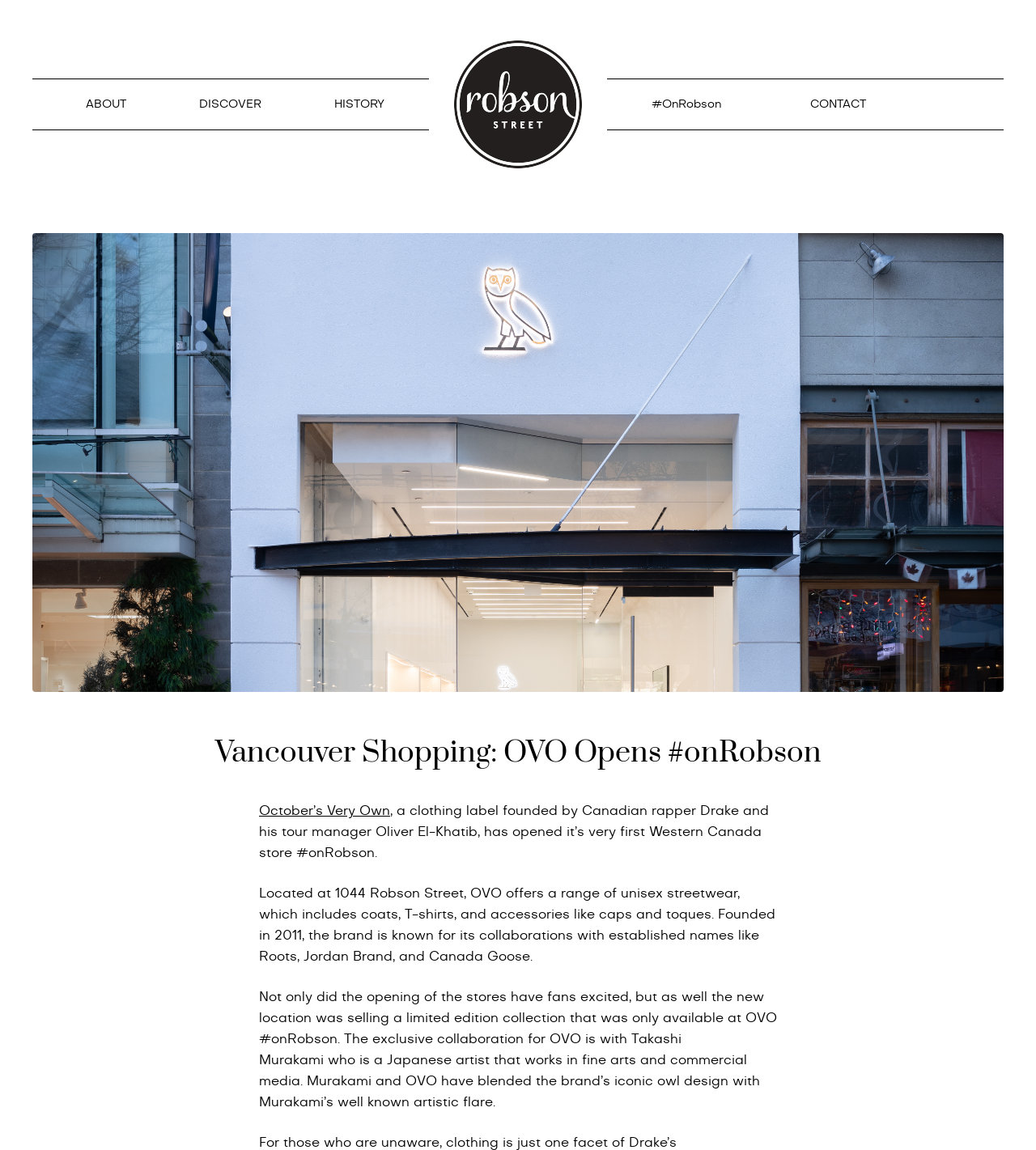What is the name of the clothing label?
Provide an in-depth and detailed explanation in response to the question.

I found the answer by looking at the text that describes the content of the webpage, which mentions 'October’s Very Own, a clothing label founded by Canadian rapper Drake and his tour manager Oliver El-Khatib...'.